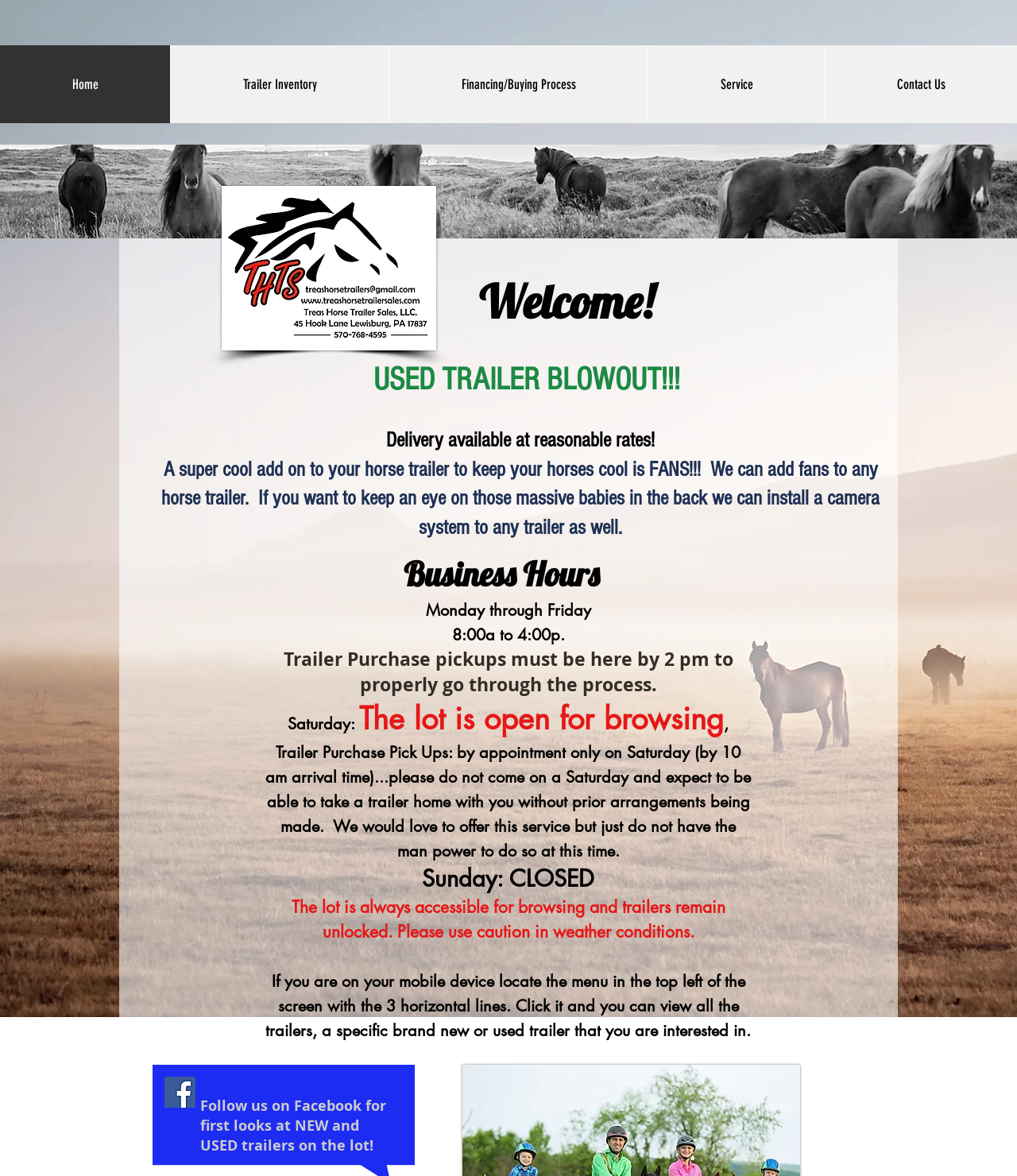What services does the company offer?
Kindly give a detailed and elaborate answer to the question.

The website provides links to various services, including trailer inventory, financing and buying process, and service, suggesting that the company offers a range of services related to horse trailers, including sales, financing, and maintenance.